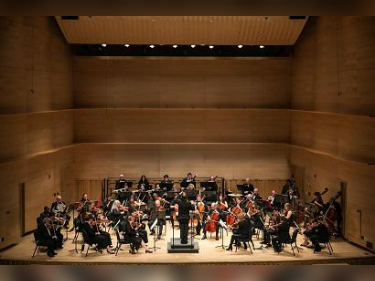What is the position of the conductor in the orchestra?
Please provide a comprehensive answer based on the visual information in the image.

According to the caption, the conductor is centrally positioned at the front of the orchestra, directing the ensemble with passion.